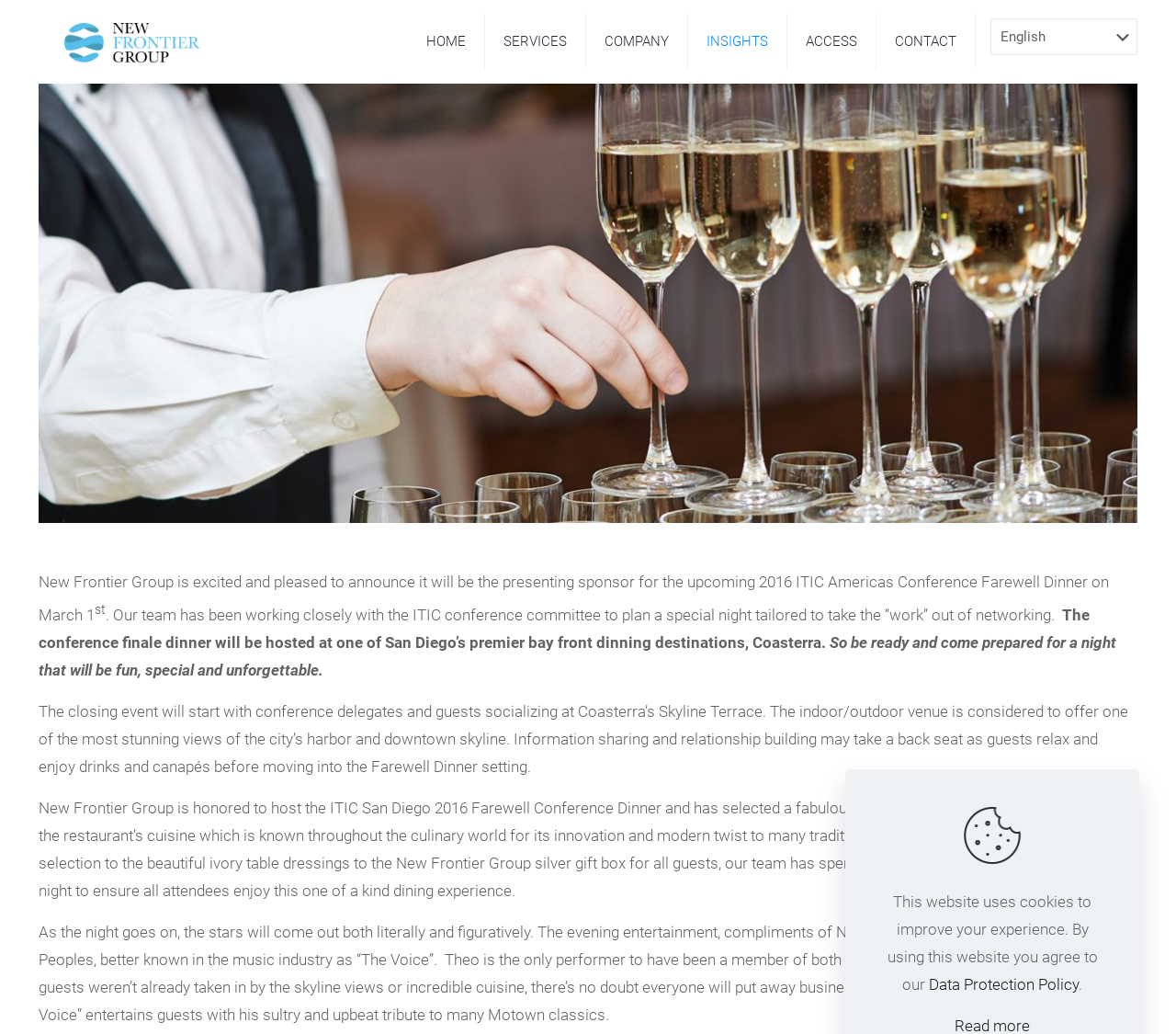Based on the image, provide a detailed response to the question:
What is the name of the company hosting the ITIC San Diego 2016 Farewell Conference Dinner?

The webpage states that New Frontier Group is excited and pleased to announce it will be the presenting sponsor for the upcoming 2016 ITIC Americas Conference Farewell Dinner.